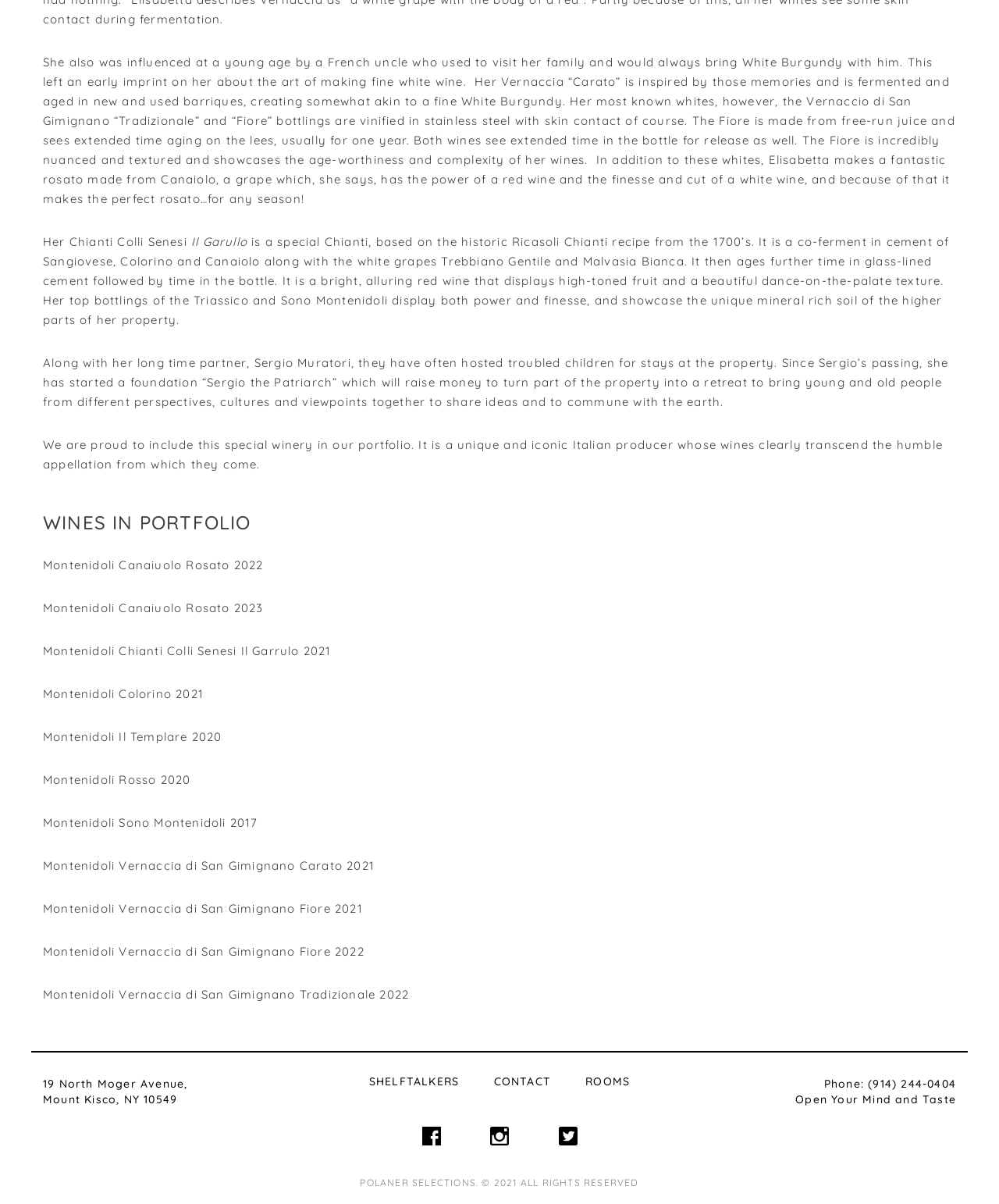Kindly respond to the following question with a single word or a brief phrase: 
What is the phone number of the winery?

(914) 244-0404